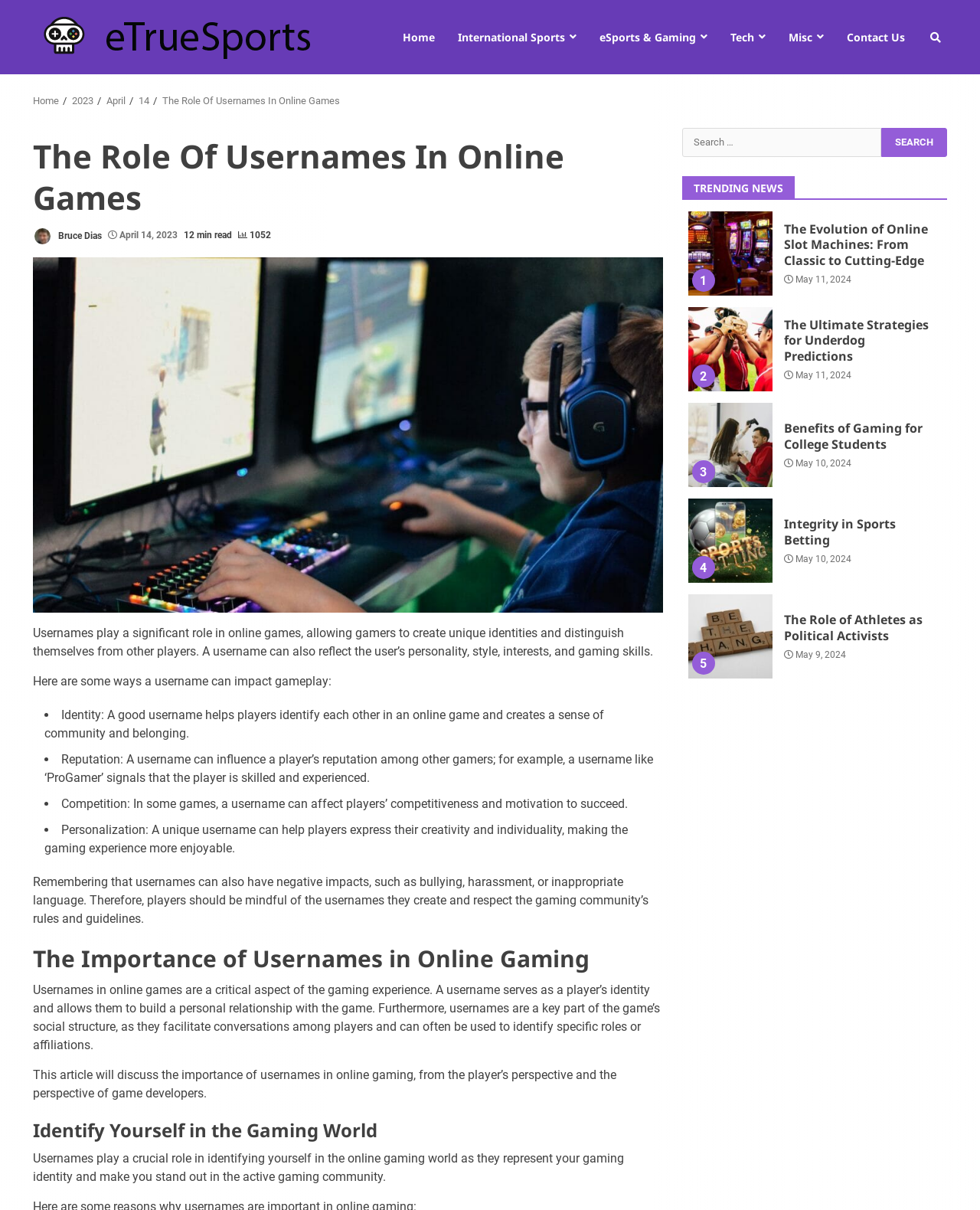Provide your answer in one word or a succinct phrase for the question: 
How many minutes does it take to read the article 'The Role Of Usernames In Online Games'?

12 min